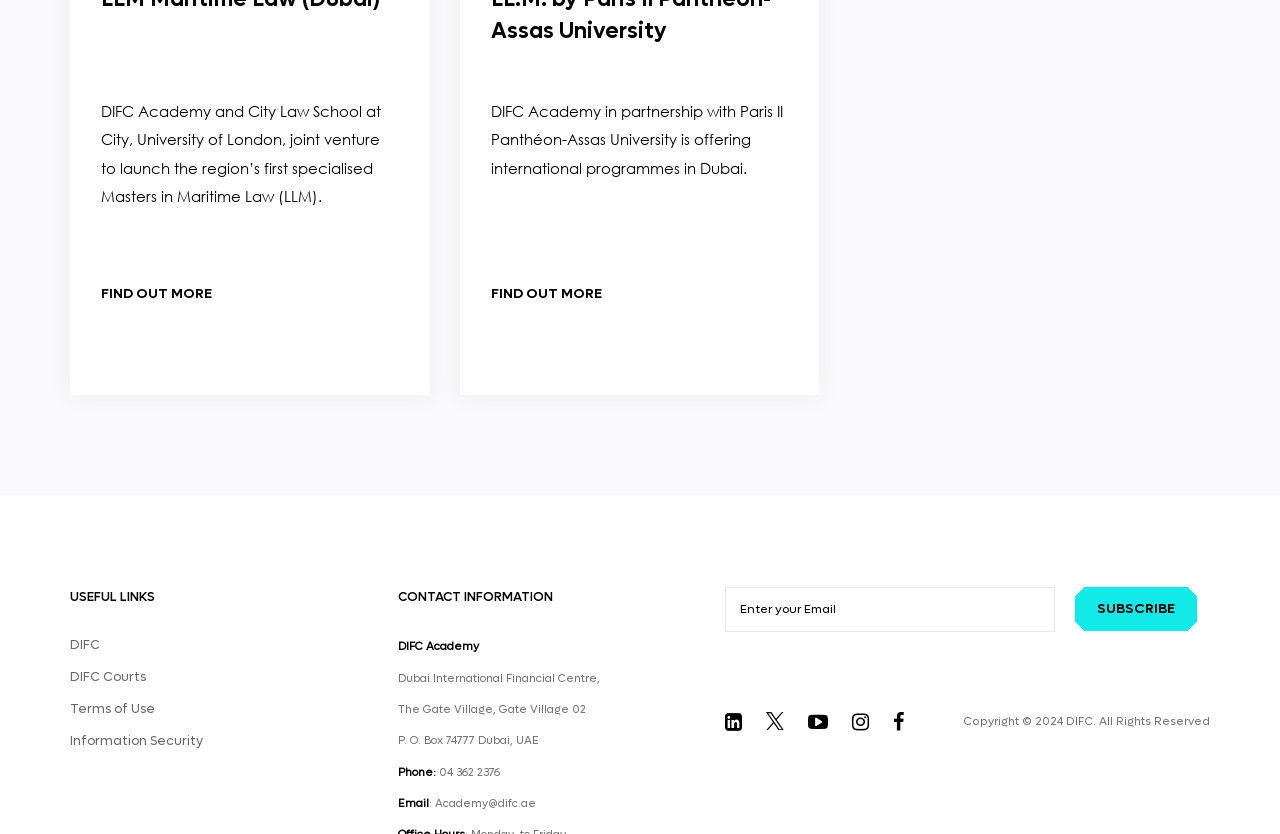Determine the bounding box coordinates for the clickable element required to fulfill the instruction: "View terms of use". Provide the coordinates as four float numbers between 0 and 1, i.e., [left, top, right, bottom].

[0.055, 0.841, 0.121, 0.86]